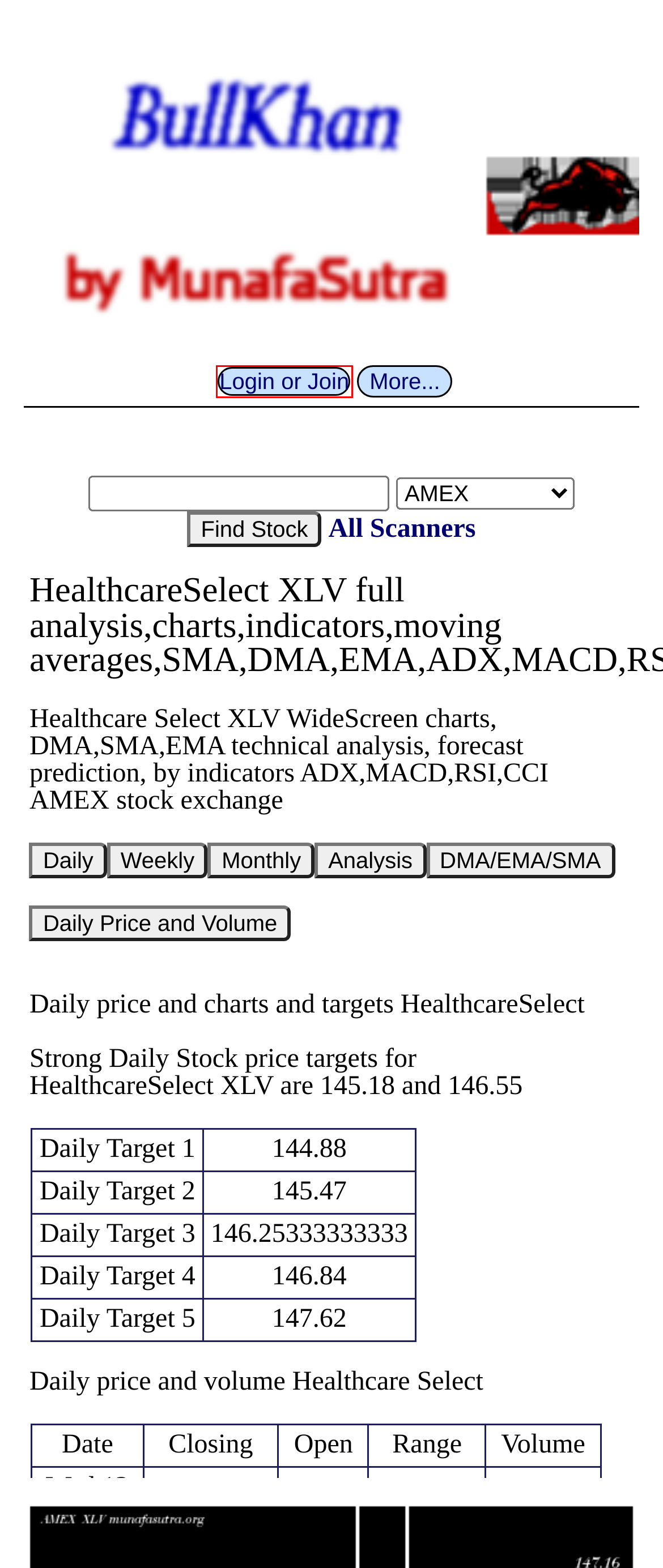Given a screenshot of a webpage with a red bounding box highlighting a UI element, determine which webpage description best matches the new webpage that appears after clicking the highlighted element. Here are the candidates:
A. Tag: Munafa - munafasutra.org
B. Login - munafasutra.org
C. Top India  NEWS. Stock Market NEWS Updated Daily  - MunafaSutra.com
D. Tag: stockMarketNews - munafasutra.org
E. Feed of munafasutra.org
F. Terms of Use  - munafasutra.org
G. Popular tags  Most used  - munafasutra.org
H. Stock exchange analysis munafasutra.org - munafasutra.org

B